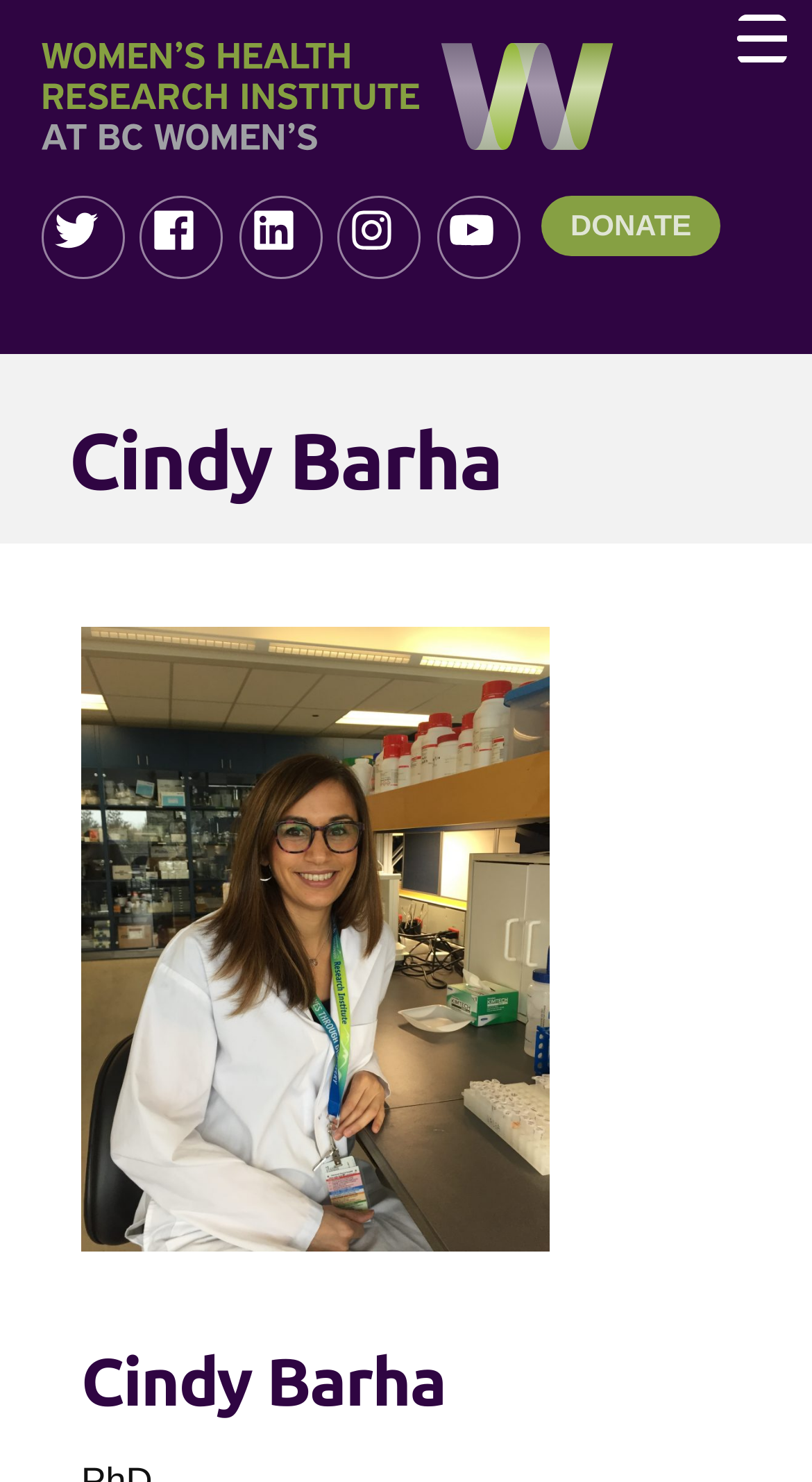What is the name of the person in the image?
Provide a one-word or short-phrase answer based on the image.

Dr. Cindy Barha